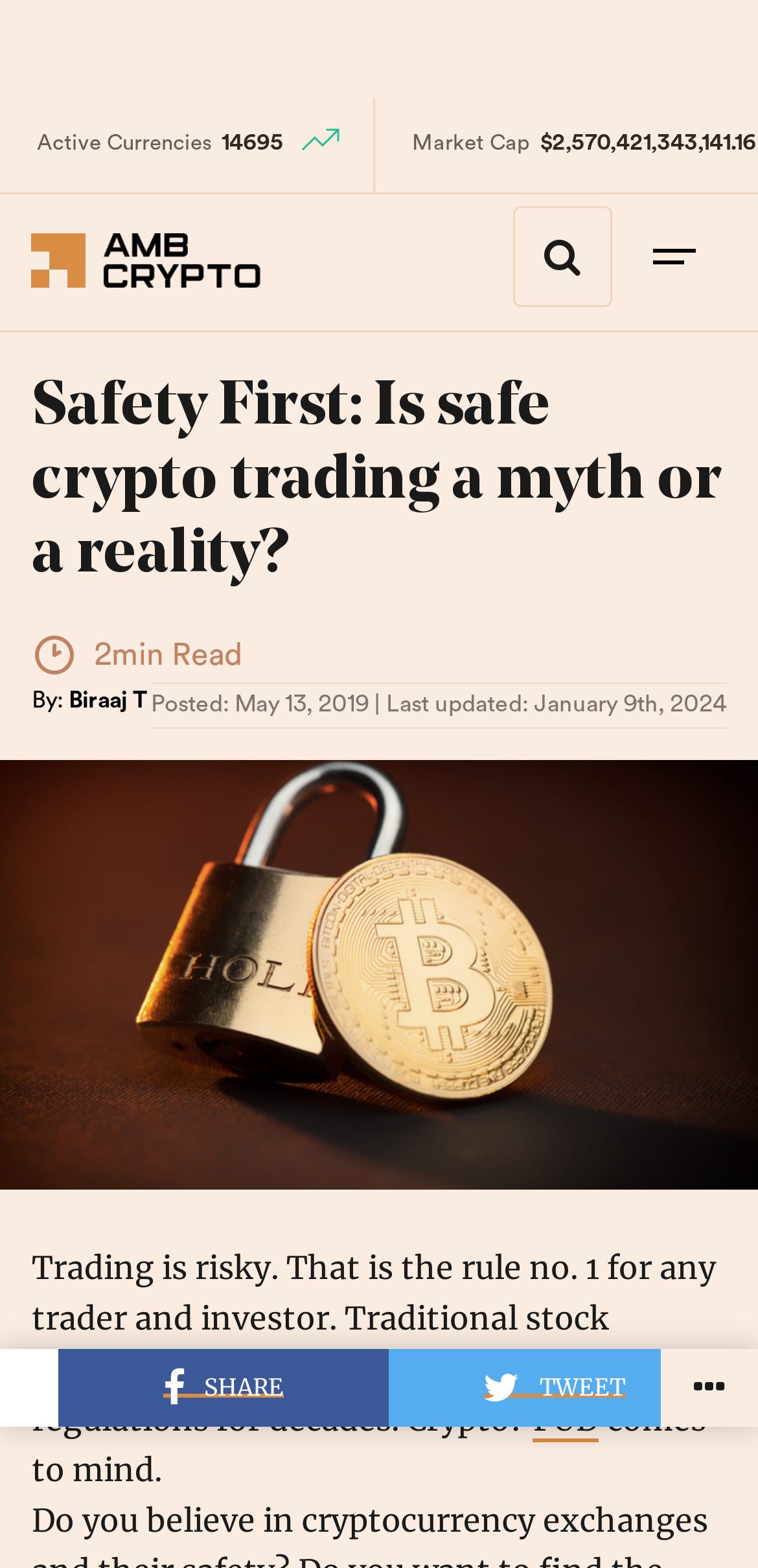Who is the author of the article?
Using the image as a reference, give an elaborate response to the question.

I found the answer by looking at the text element with the label 'By:' and the corresponding link next to it, which is 'Biraaj T'.